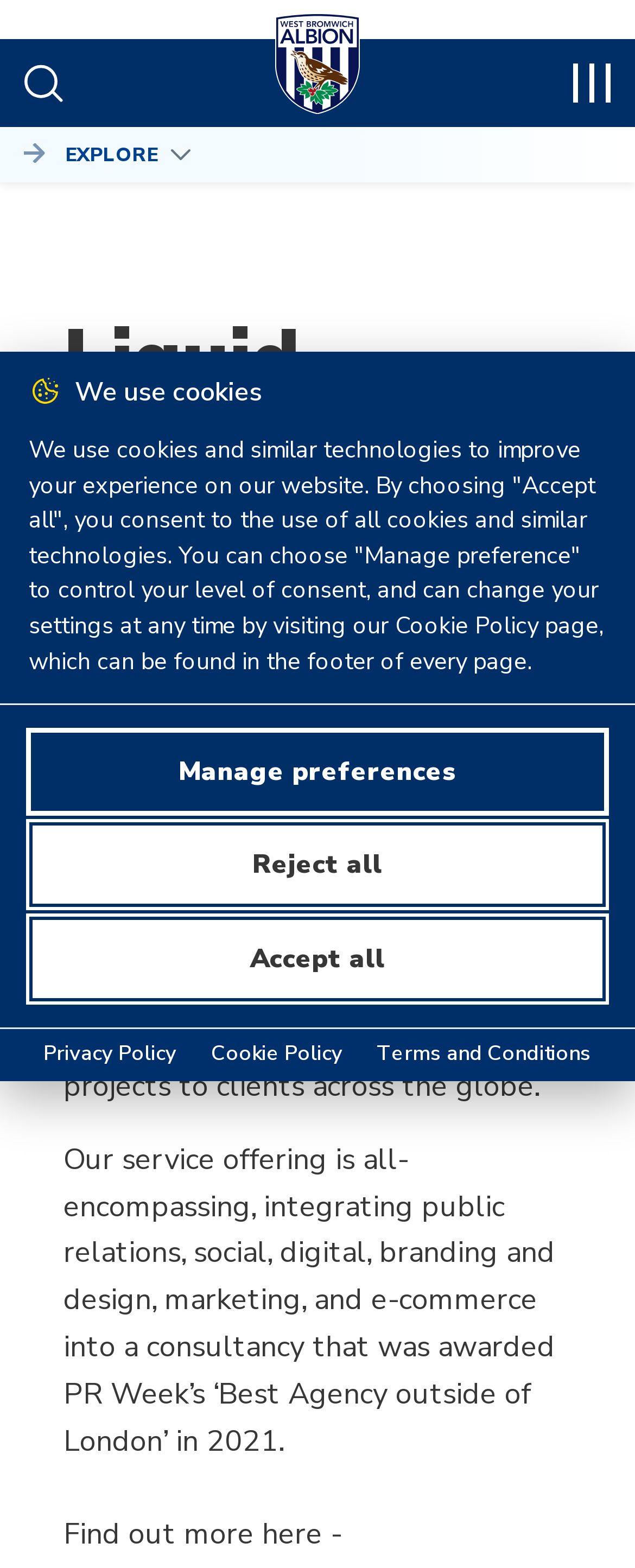Given the element description Terms and Conditions, specify the bounding box coordinates of the corresponding UI element in the format (top-left x, top-left y, bottom-right x, bottom-right y). All values must be between 0 and 1.

[0.593, 0.663, 0.932, 0.681]